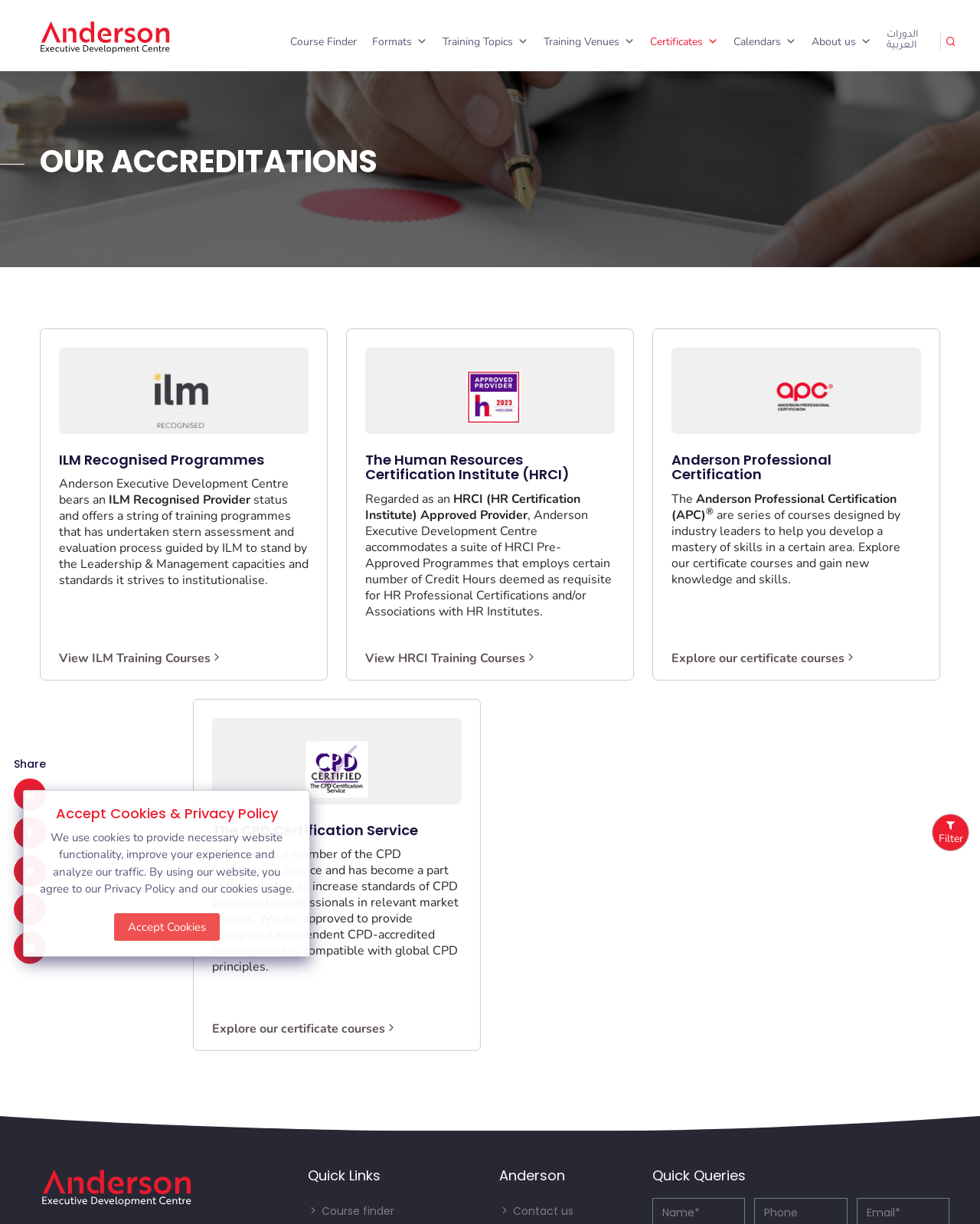What is Anderson Professional Certification? Based on the image, give a response in one word or a short phrase.

APC